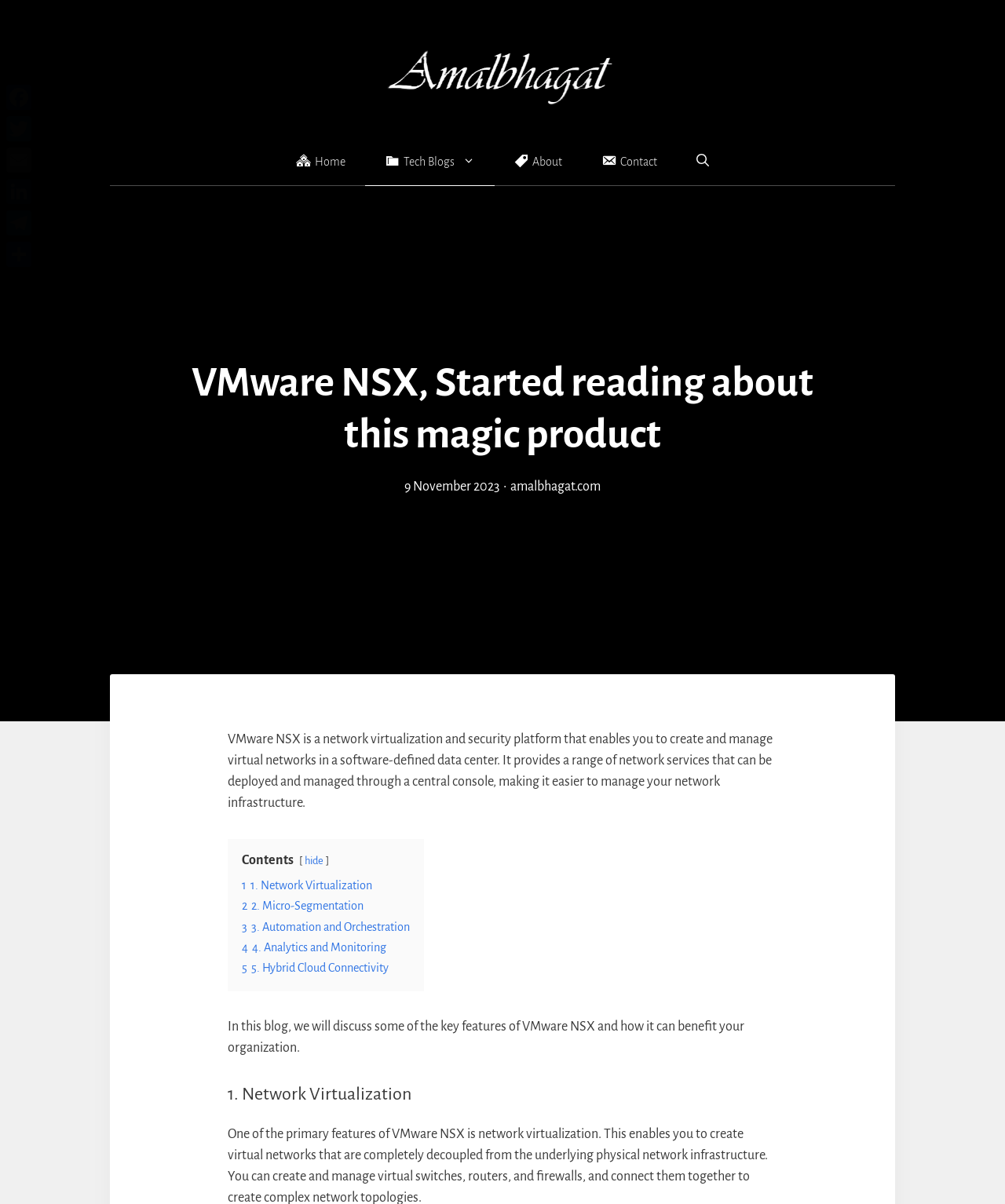Please provide a comprehensive response to the question based on the details in the image: How many social media links are there?

I counted the number of social media links by examining the links at the bottom left of the webpage. I found links to Facebook, Twitter, Email, LinkedIn, and Telegram, which adds up to 5 social media links.